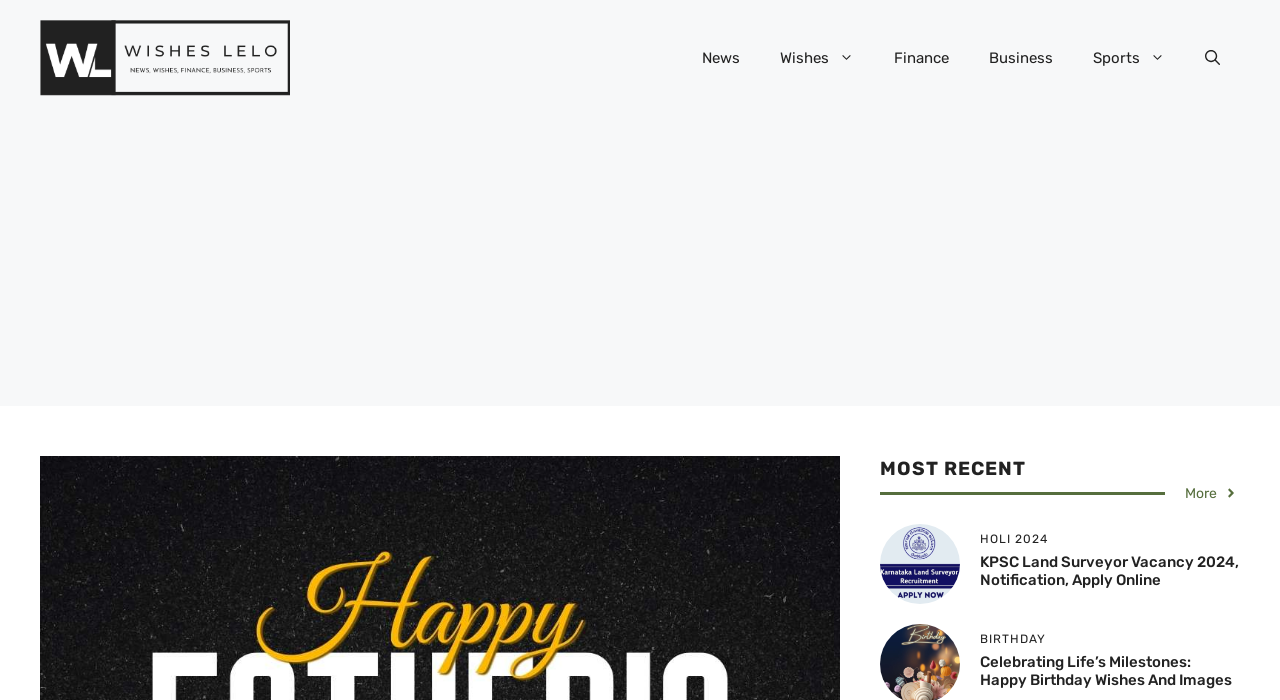Determine the bounding box for the UI element as described: "Read more". The coordinates should be represented as four float numbers between 0 and 1, formatted as [left, top, right, bottom].

None